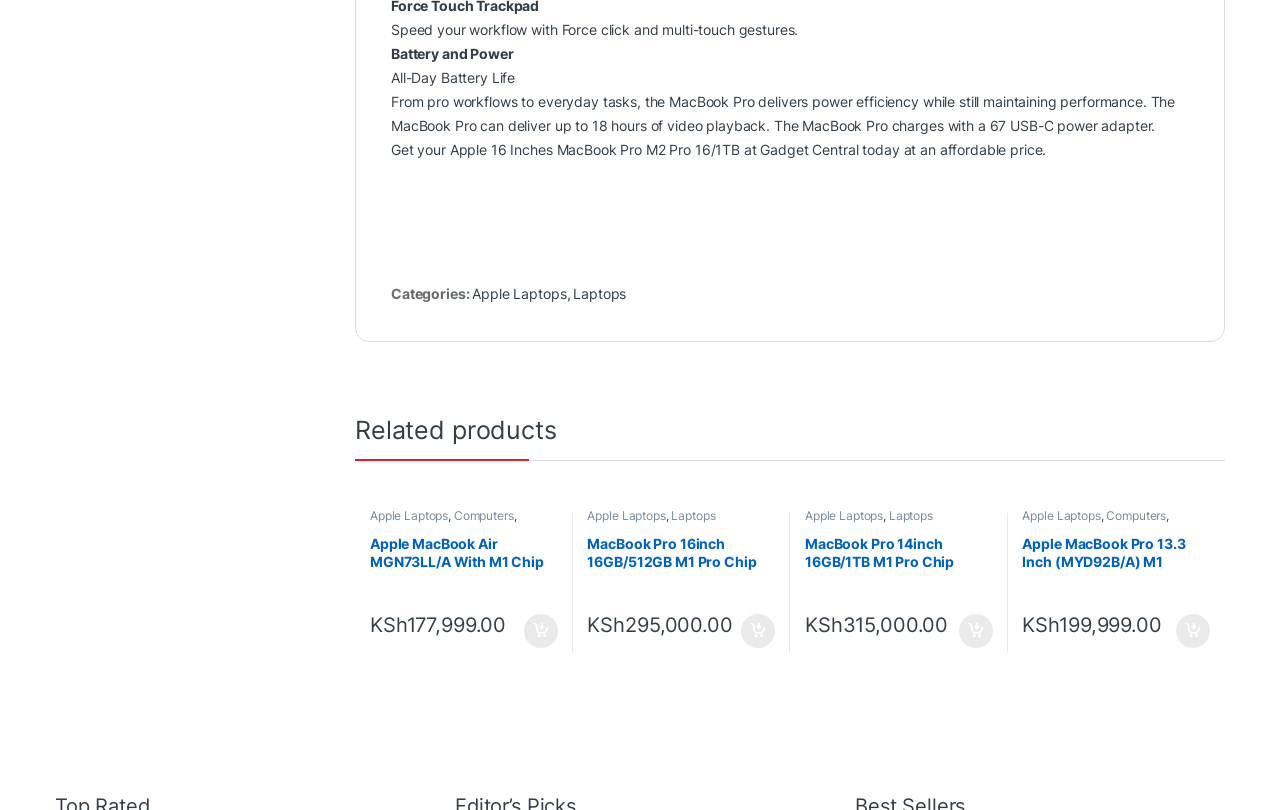Where can I buy the Apple 16 Inches MacBook Pro M2 Pro 16/1TB?
Look at the screenshot and respond with one word or a short phrase.

Gadget Central